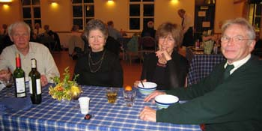Explain what is happening in the image with elaborate details.

The image captures a cozy gathering at a dining table during a social event. Four individuals are seated, enjoying each other's company amid a warm and inviting atmosphere. The table is adorned with a blue checkered tablecloth, and decorative elements include bottles of wine and a floral arrangement, suggesting a festive occasion. The attendees appear engaged in conversation, with an aura of camaraderie and enjoyment. This scene likely reflects moments shared during a dance event, celebrating the togetherness and joy of the evening. The softly lit background hints at a larger gathering, enhancing the communal spirit of the event.